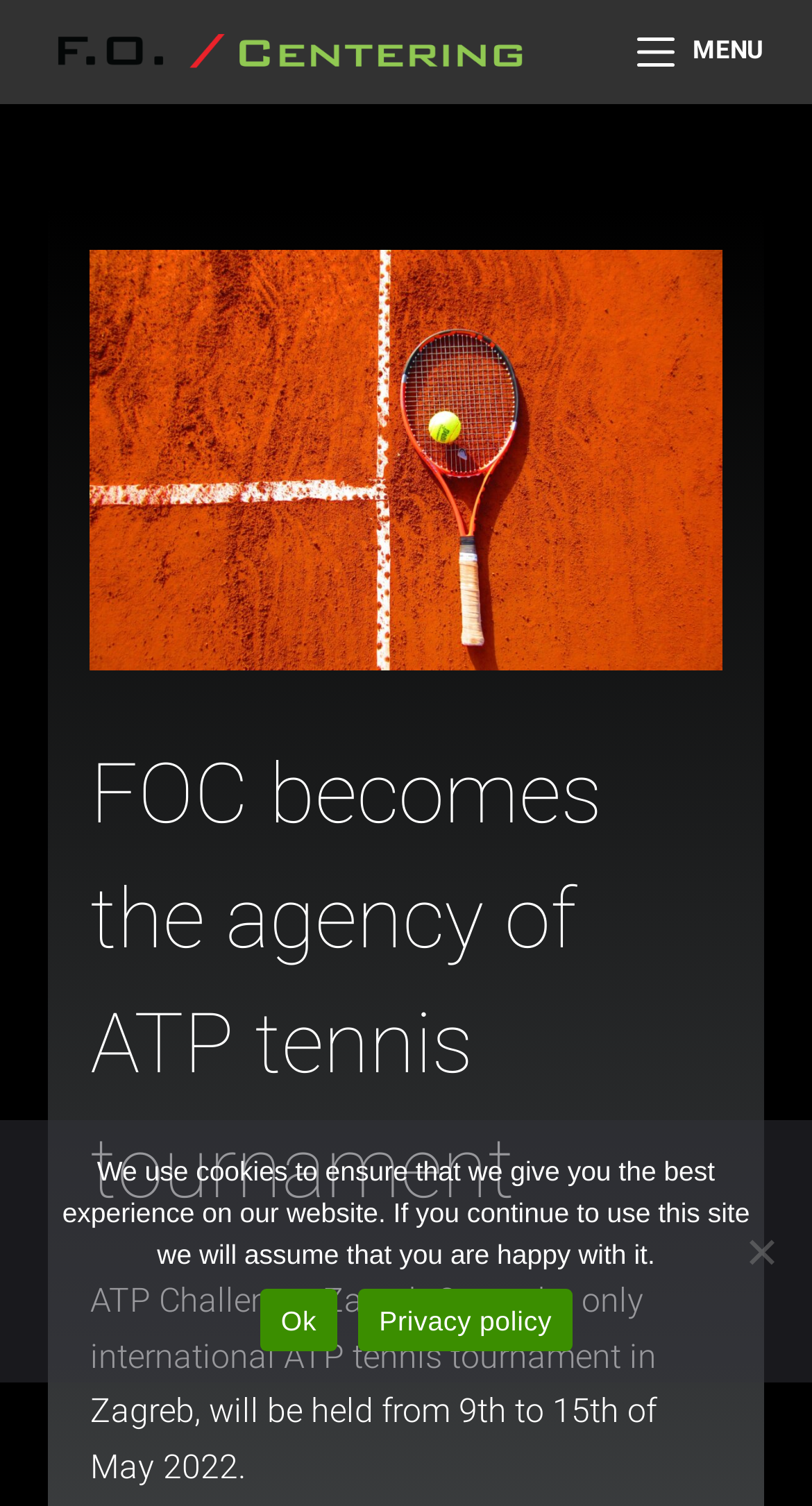Review the image closely and give a comprehensive answer to the question: What is the duration of the tournament?

The duration of the tournament can be found in the StaticText element with the text 'ATP Challenger Zagreb Open, the only international ATP tennis tournament in Zagreb, will be held from 9th to 15th of May 2022.'